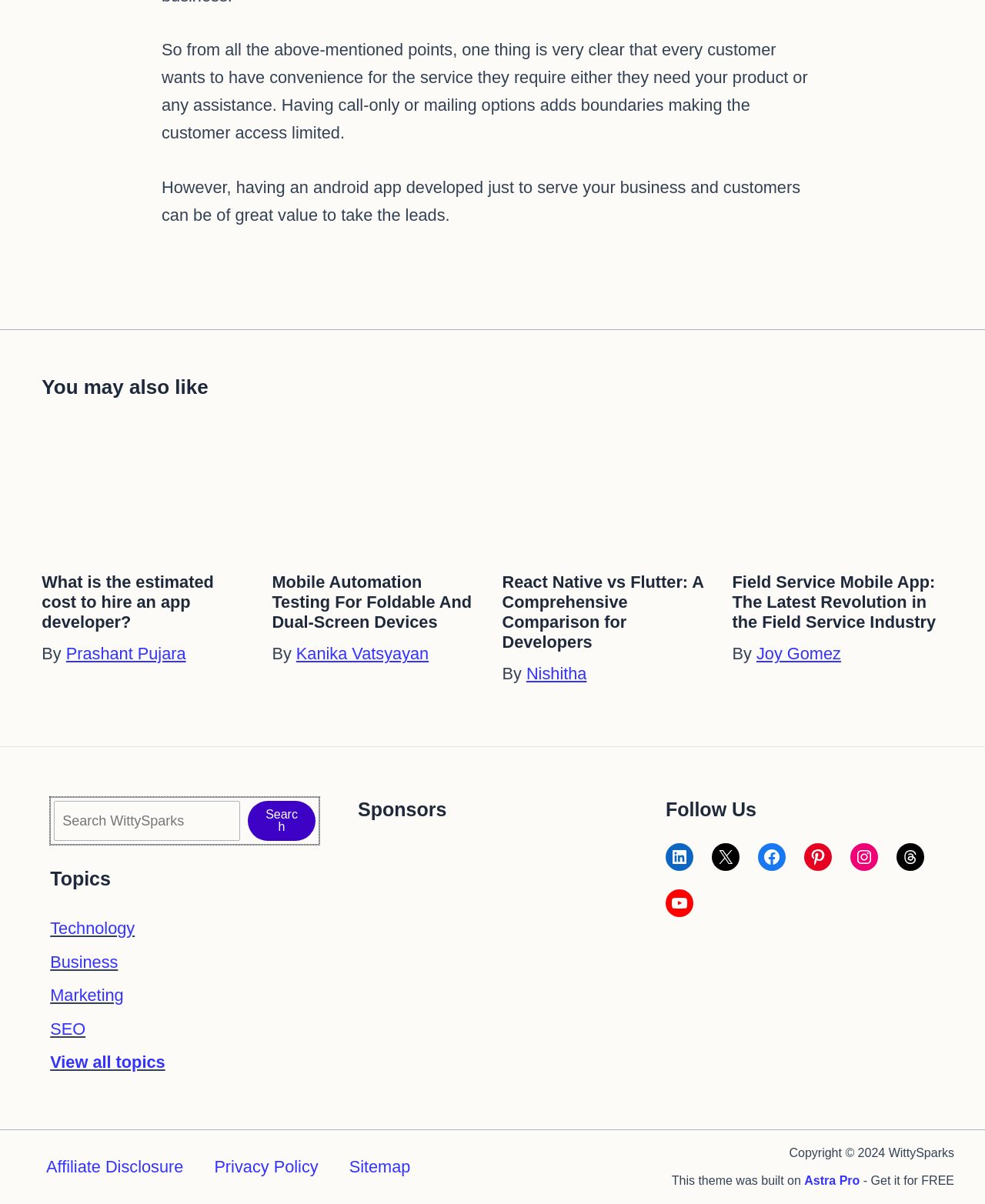Find the bounding box of the element with the following description: "Marketing". The coordinates must be four float numbers between 0 and 1, formatted as [left, top, right, bottom].

[0.051, 0.819, 0.126, 0.835]